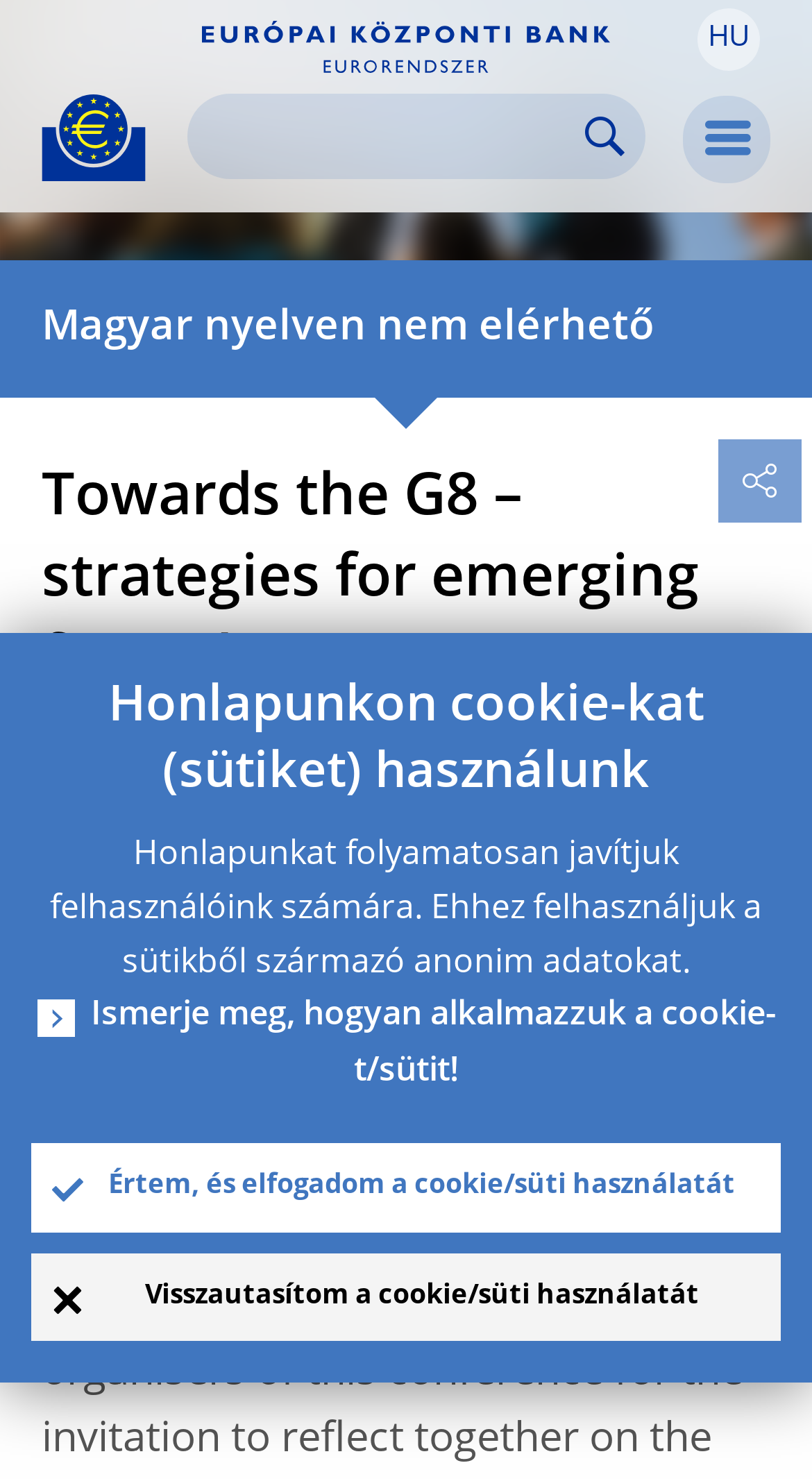Can you specify the bounding box coordinates for the region that should be clicked to fulfill this instruction: "Read the speech by Lorenzo Bini Smaghi".

[0.051, 0.56, 0.949, 0.833]